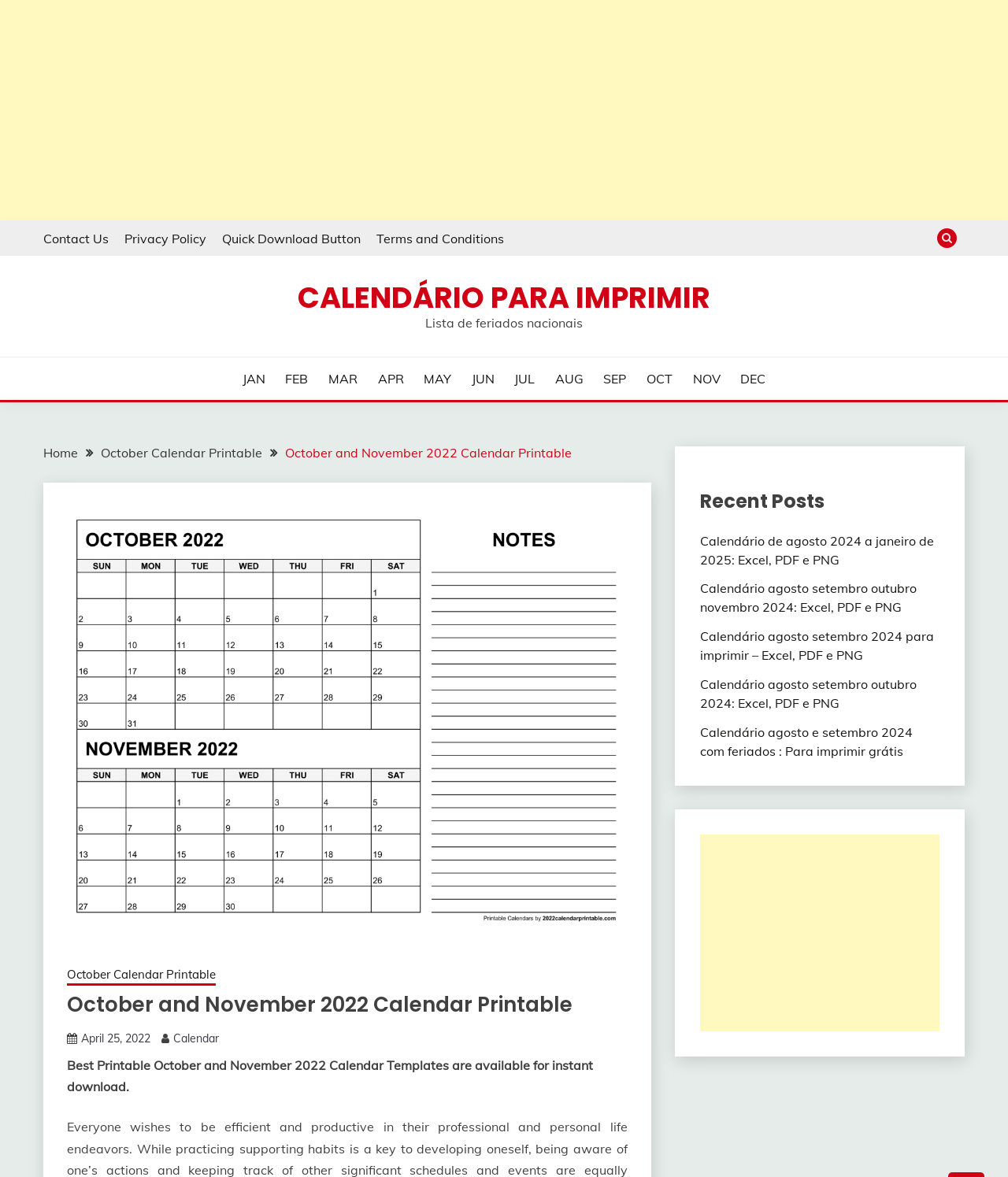Determine the bounding box for the described UI element: "parent_node: Skip to content".

[0.941, 0.809, 0.977, 0.836]